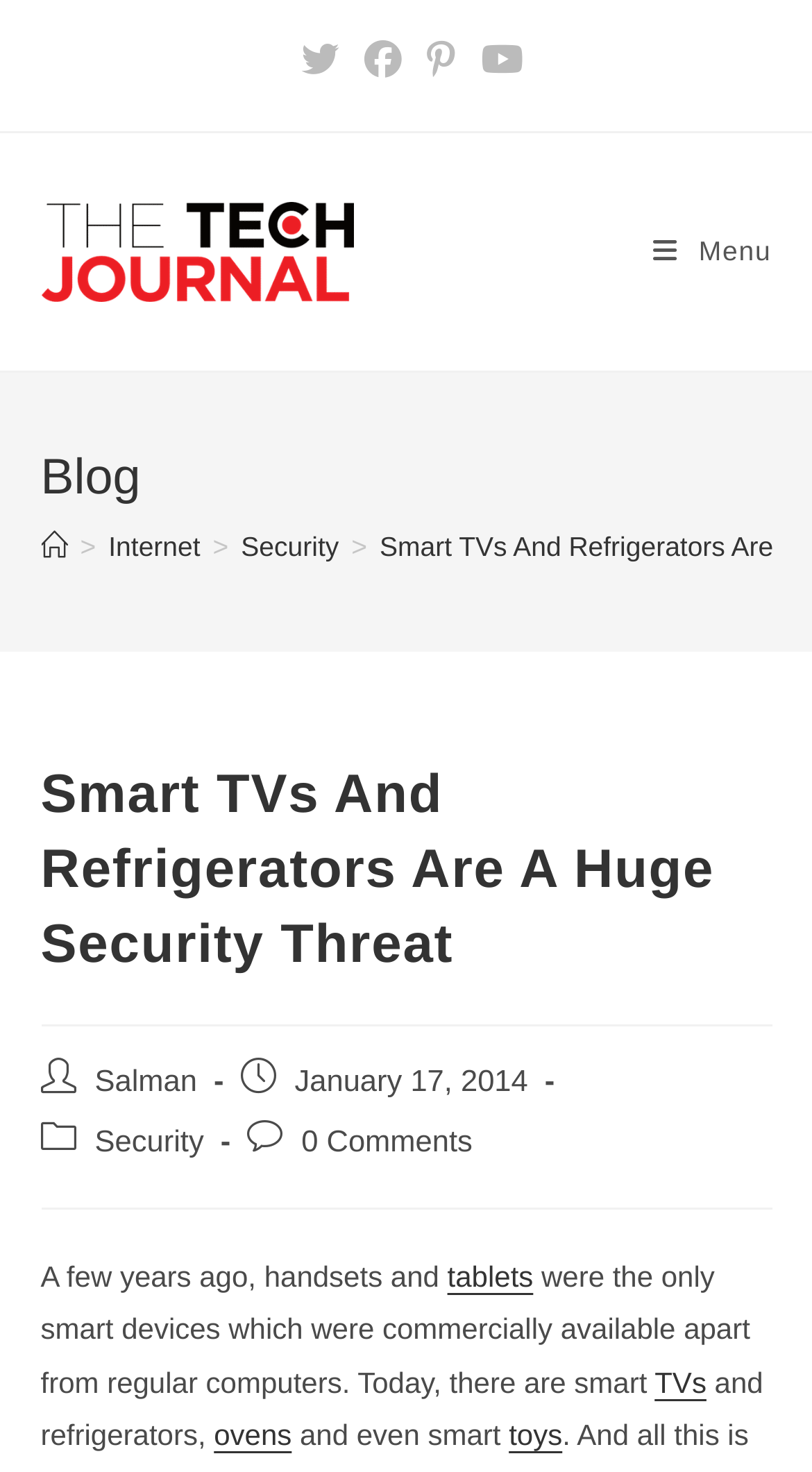What is the date of the post?
Please look at the screenshot and answer using one word or phrase.

January 17, 2014